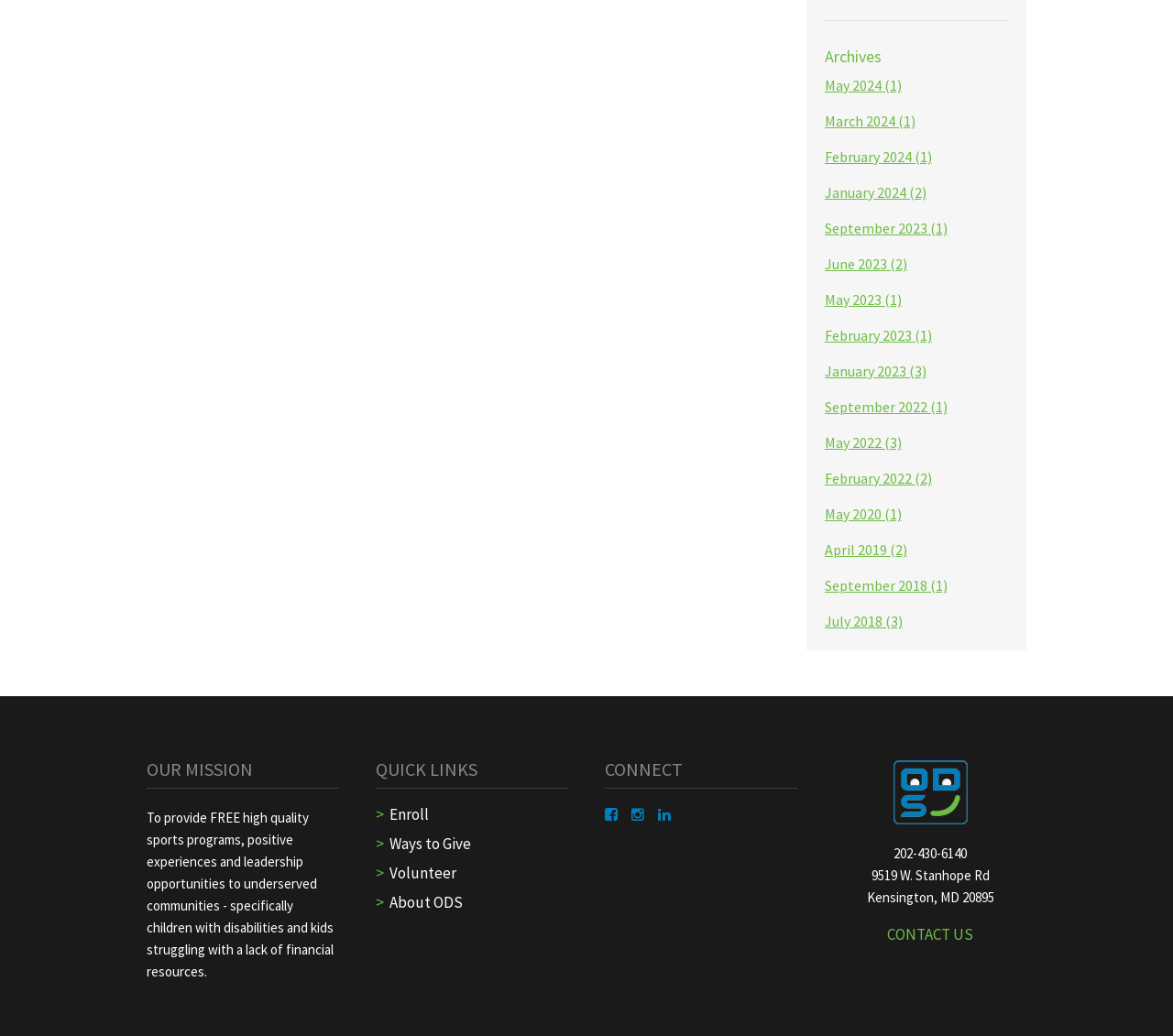What social media platforms does the organization have?
Please provide a single word or phrase as your answer based on the screenshot.

Facebook, Twitter, Email